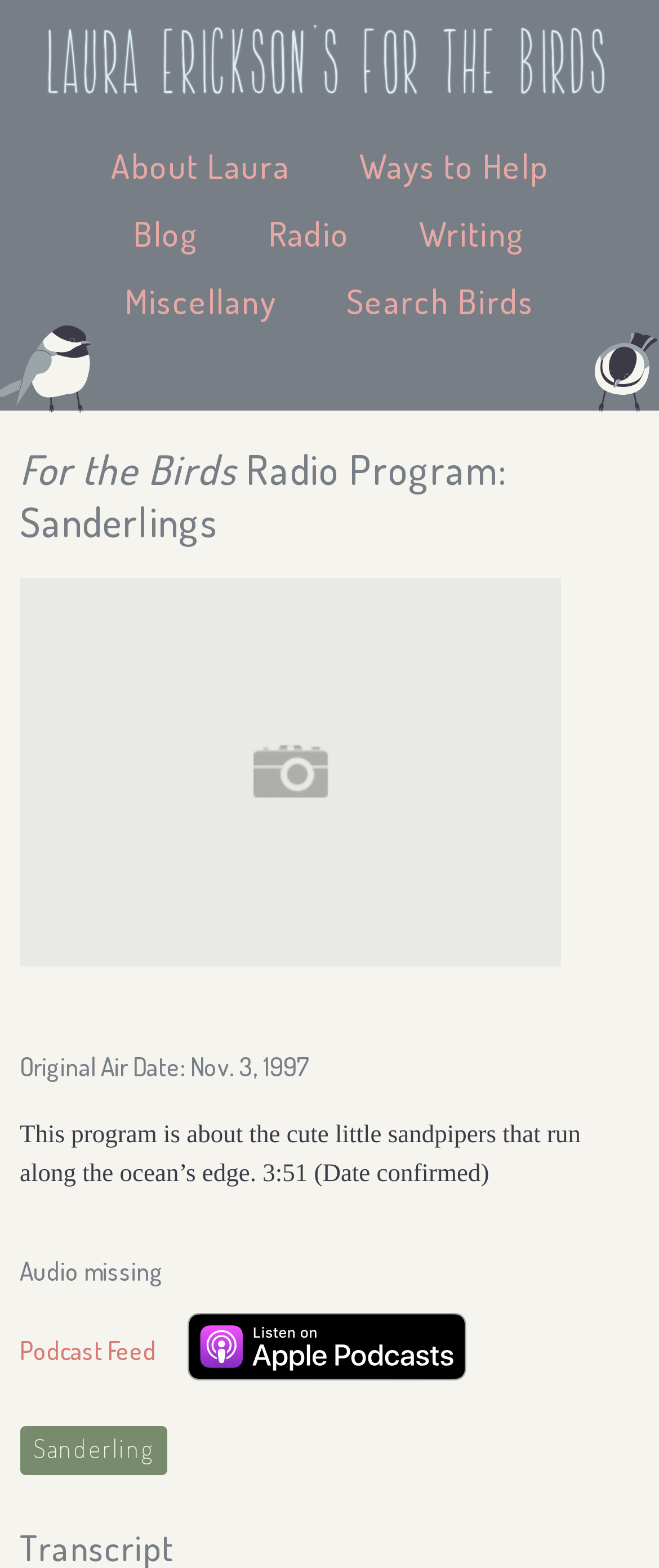Is the audio of the program available?
Please ensure your answer to the question is detailed and covers all necessary aspects.

The availability of the audio can be determined by looking at the text 'Audio missing' which indicates that the audio of the program is not available.